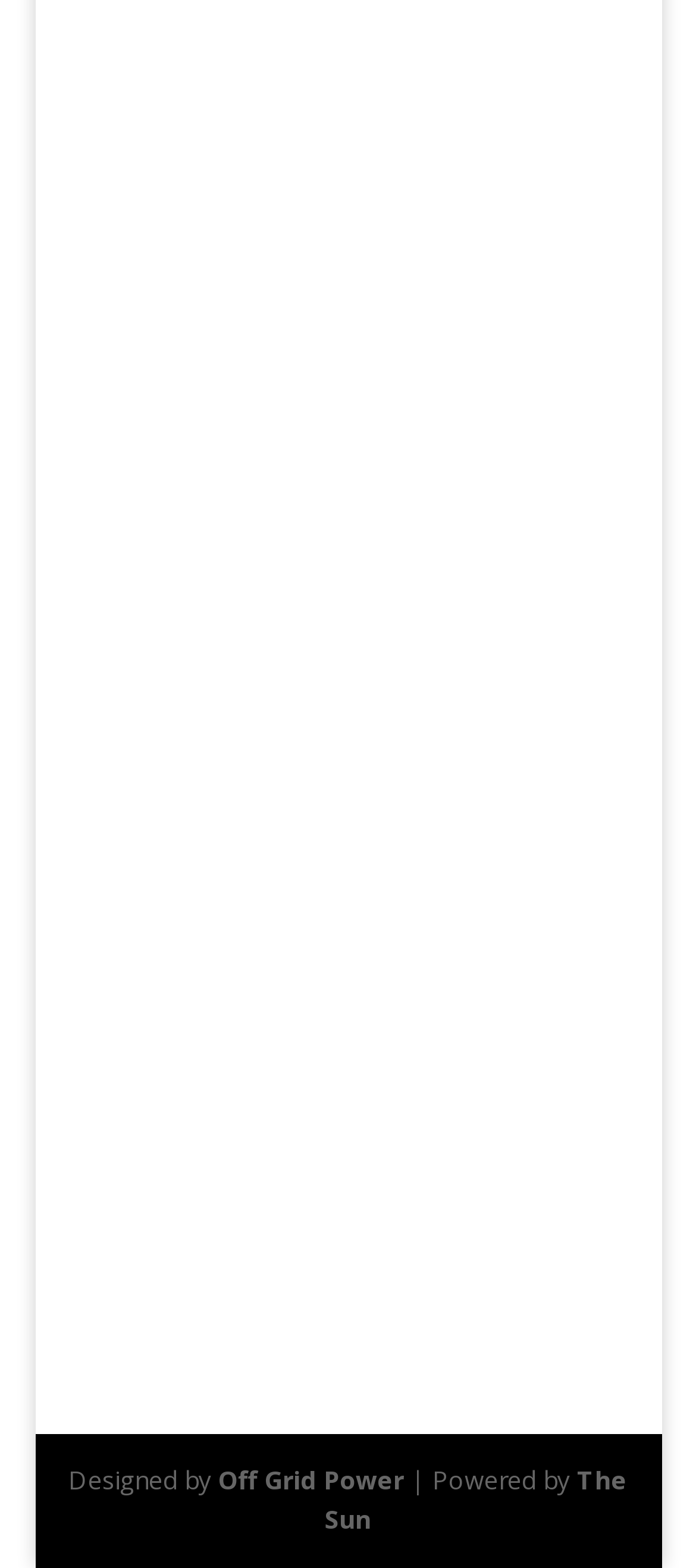Please analyze the image and give a detailed answer to the question:
What is the company name mentioned at the bottom of the webpage?

The webpage contains a link with the text 'Off Grid Power' at the bottom, which suggests that it is the company name.